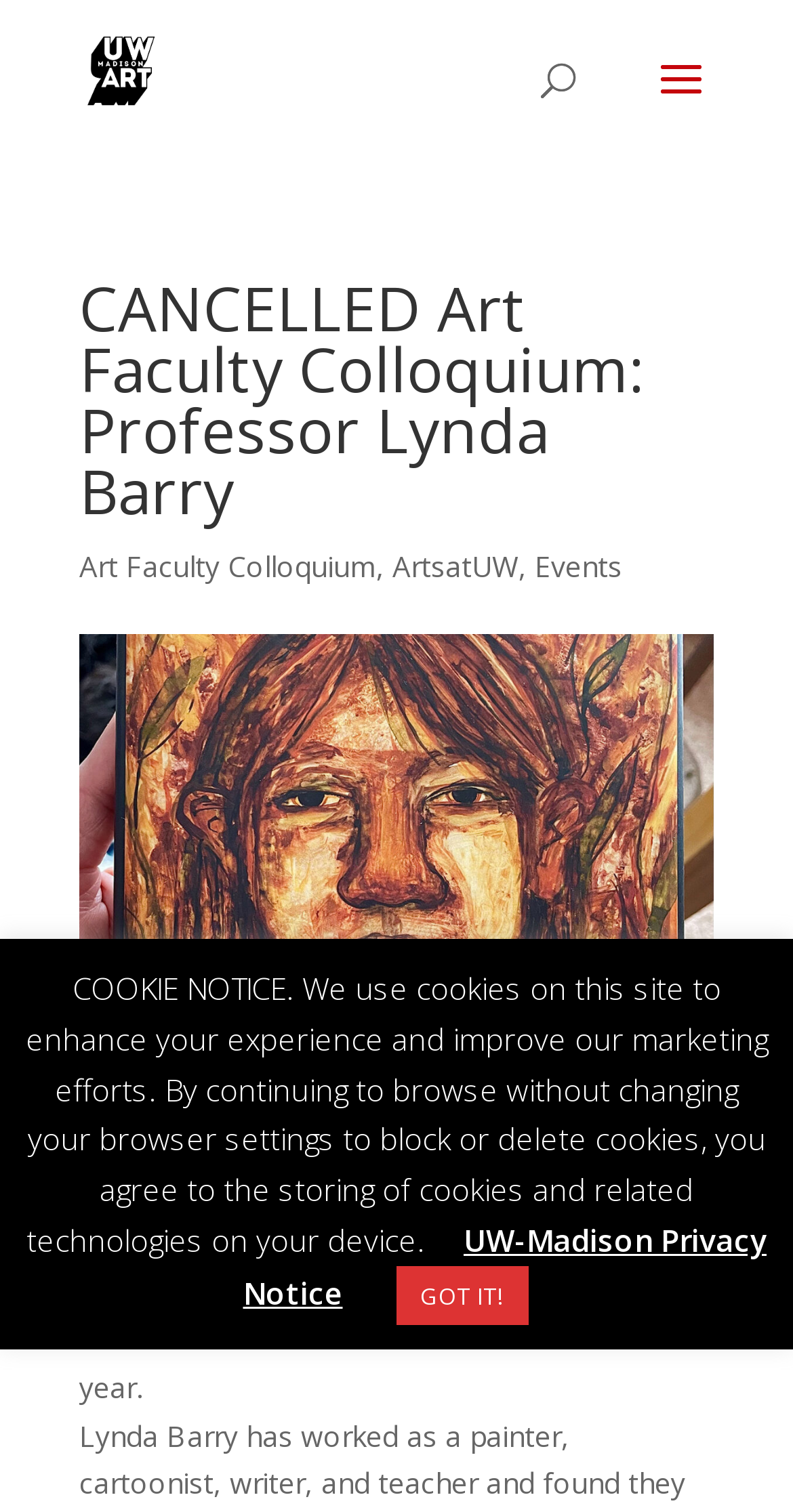What is the event that has been cancelled?
Can you provide a detailed and comprehensive answer to the question?

The event that has been cancelled is the Faculty Colloquium featuring Professor Lynda Barry, as indicated by the heading 'CANCELLED Art Faculty Colloquium: Professor Lynda Barry' and the text 'We’ve just been alerted to the fact that the Tuesday Faculty Colloquium featuring Professor Lynda Barry is cancelled.'